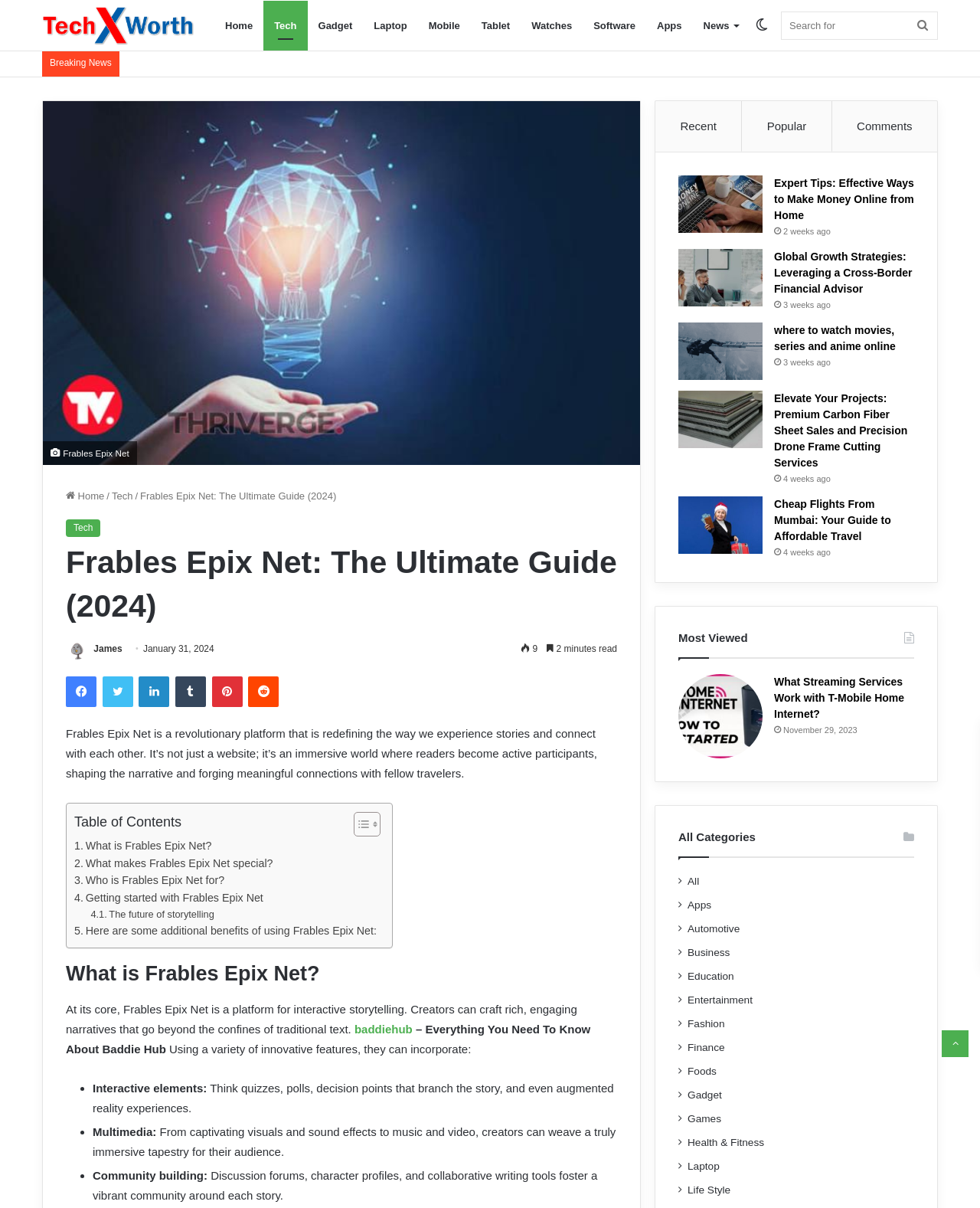Determine the bounding box coordinates in the format (top-left x, top-left y, bottom-right x, bottom-right y). Ensure all values are floating point numbers between 0 and 1. Identify the bounding box of the UI element described by: Apps

[0.659, 0.001, 0.707, 0.042]